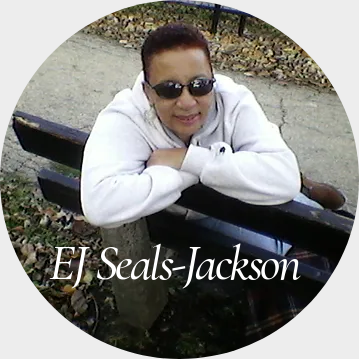Use a single word or phrase to answer the question:
What is the atmosphere of the outdoor setting?

Relaxed